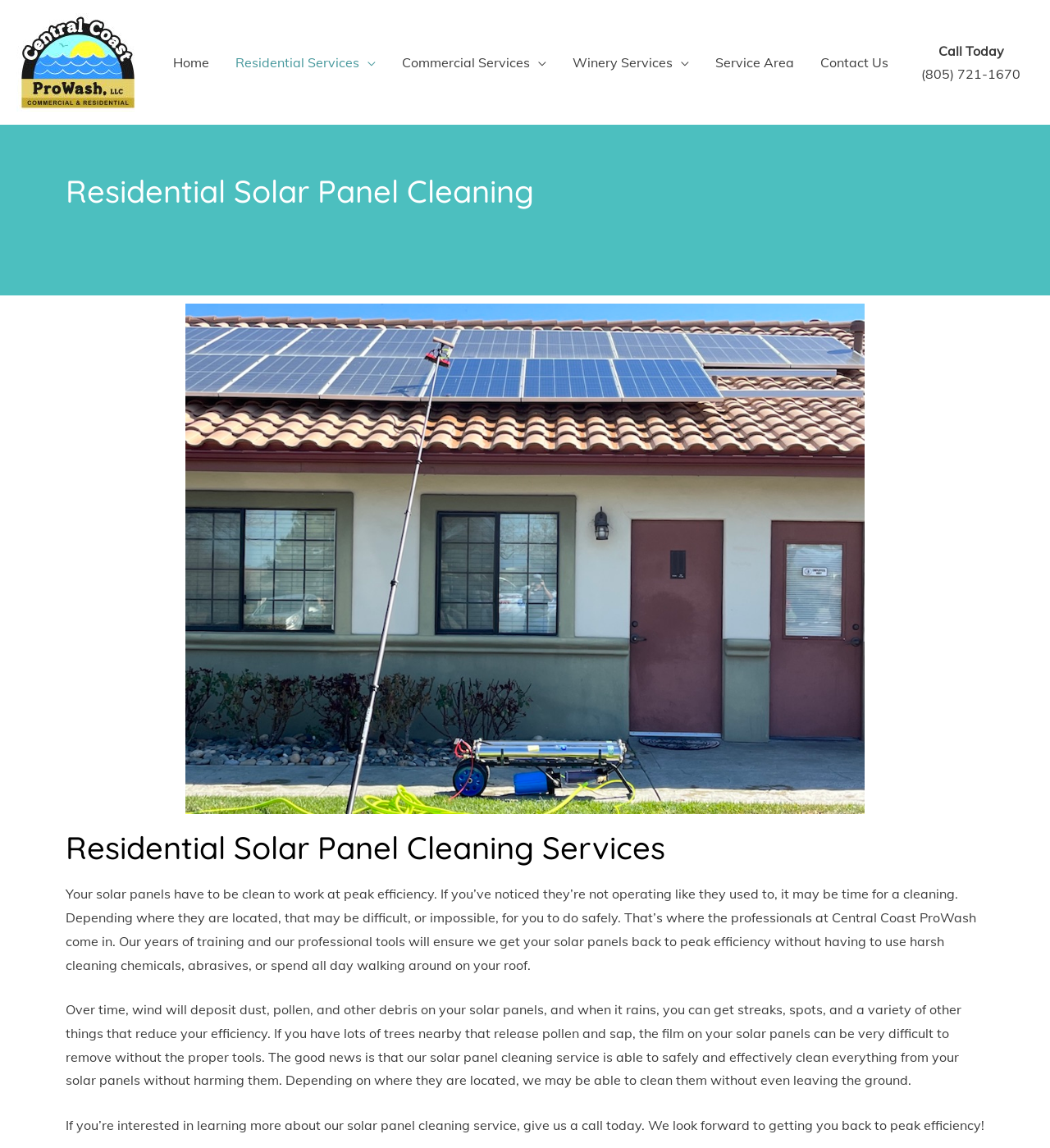Find the bounding box coordinates of the element to click in order to complete this instruction: "Click the 'Contact Us' link". The bounding box coordinates must be four float numbers between 0 and 1, denoted as [left, top, right, bottom].

[0.769, 0.031, 0.859, 0.077]